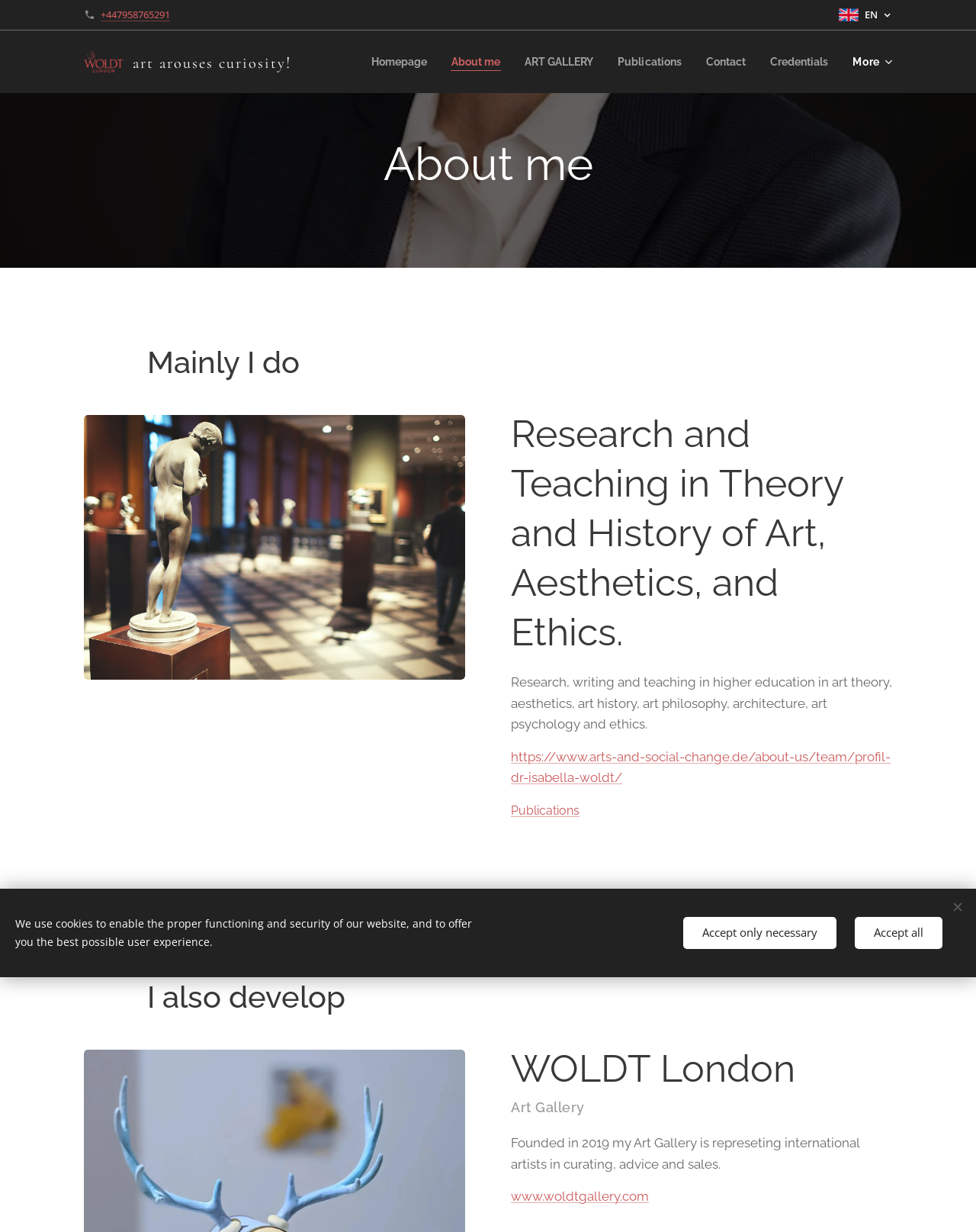What is the language of the webpage?
Refer to the image and offer an in-depth and detailed answer to the question.

I found the language of the webpage by looking at the StaticText element with the text 'EN' which is located at the top of the webpage.